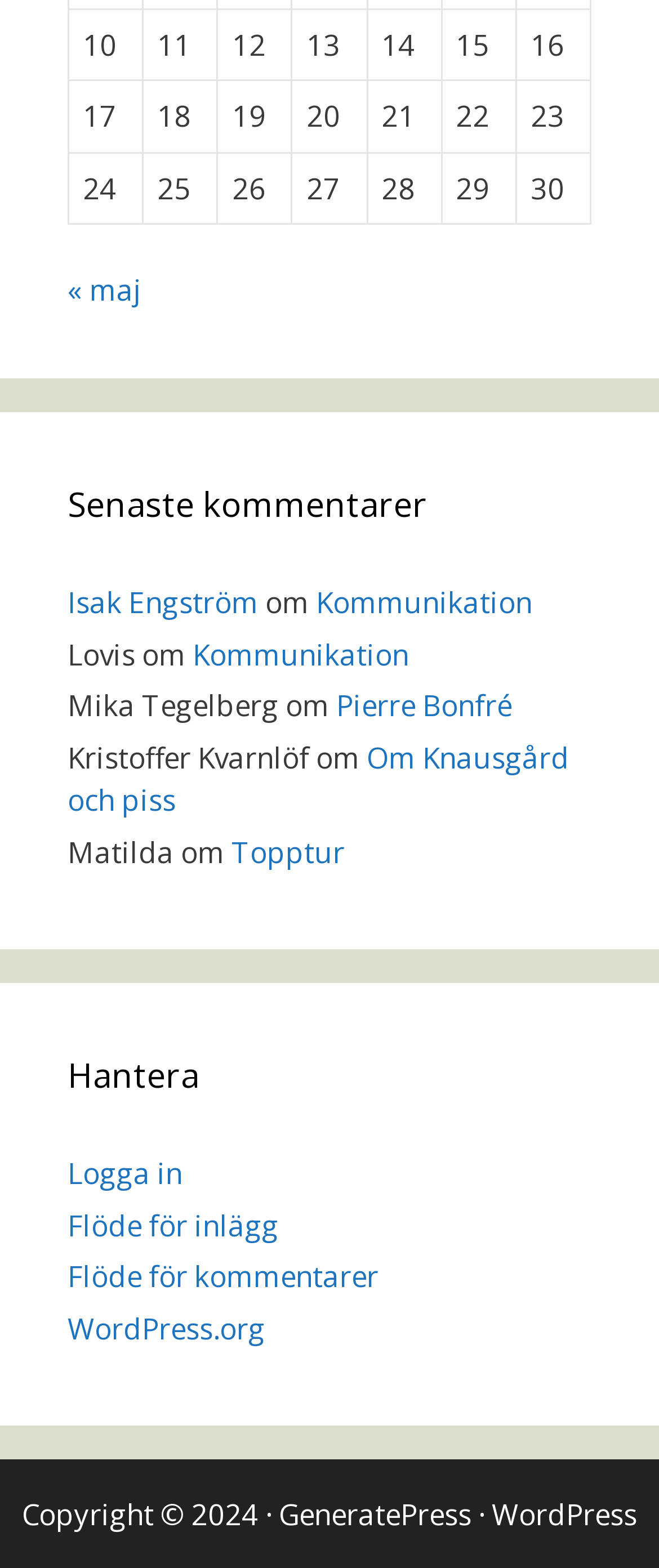How many grid cells are in the first row?
Analyze the screenshot and provide a detailed answer to the question.

The first row is identified by the element ID 219, and it contains 8 grid cells with IDs 334 to 341, each with a unique number from 10 to 16.